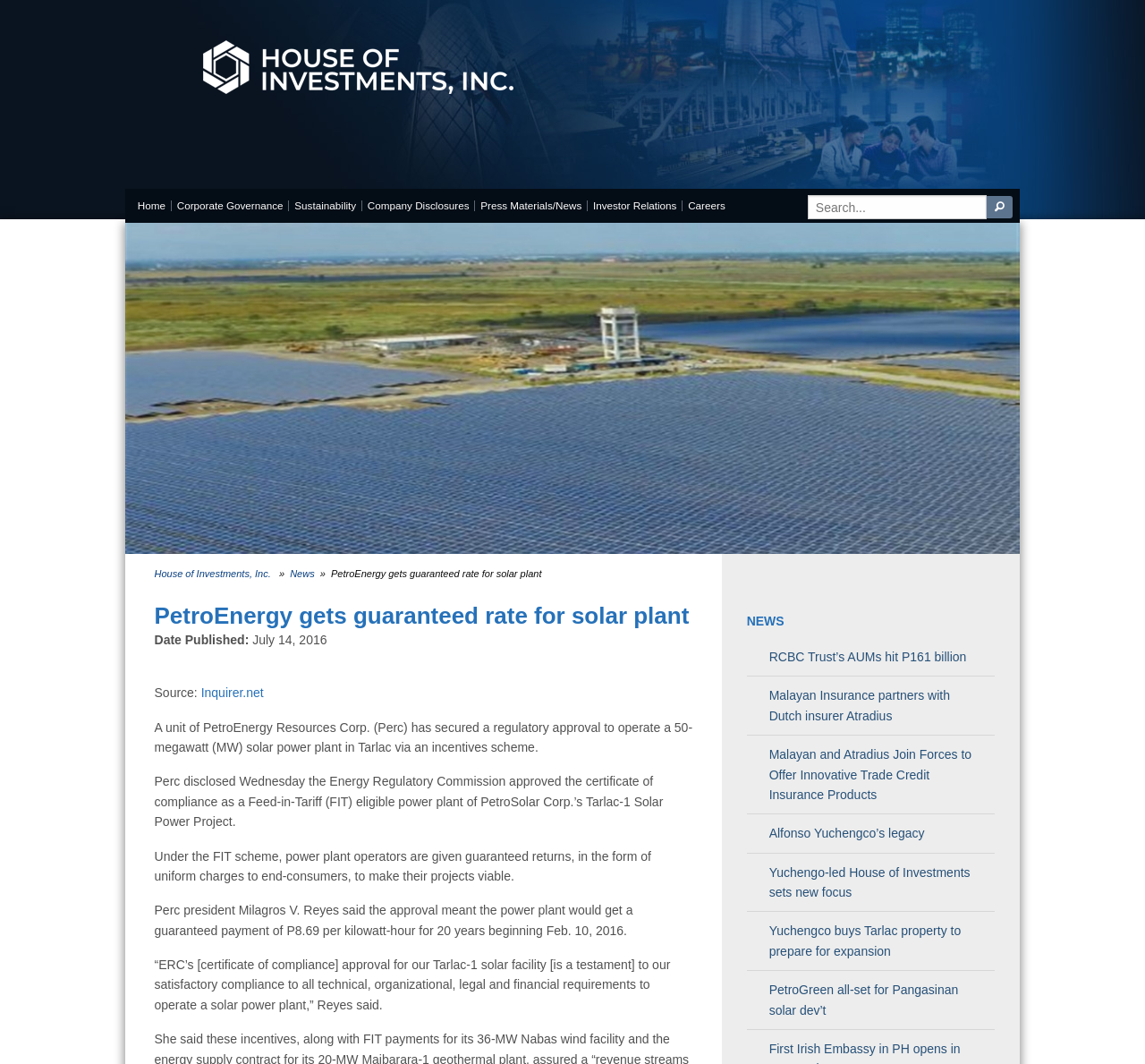Please identify the coordinates of the bounding box for the clickable region that will accomplish this instruction: "Read news about PetroEnergy gets guaranteed rate for solar plant".

[0.109, 0.357, 0.891, 0.371]